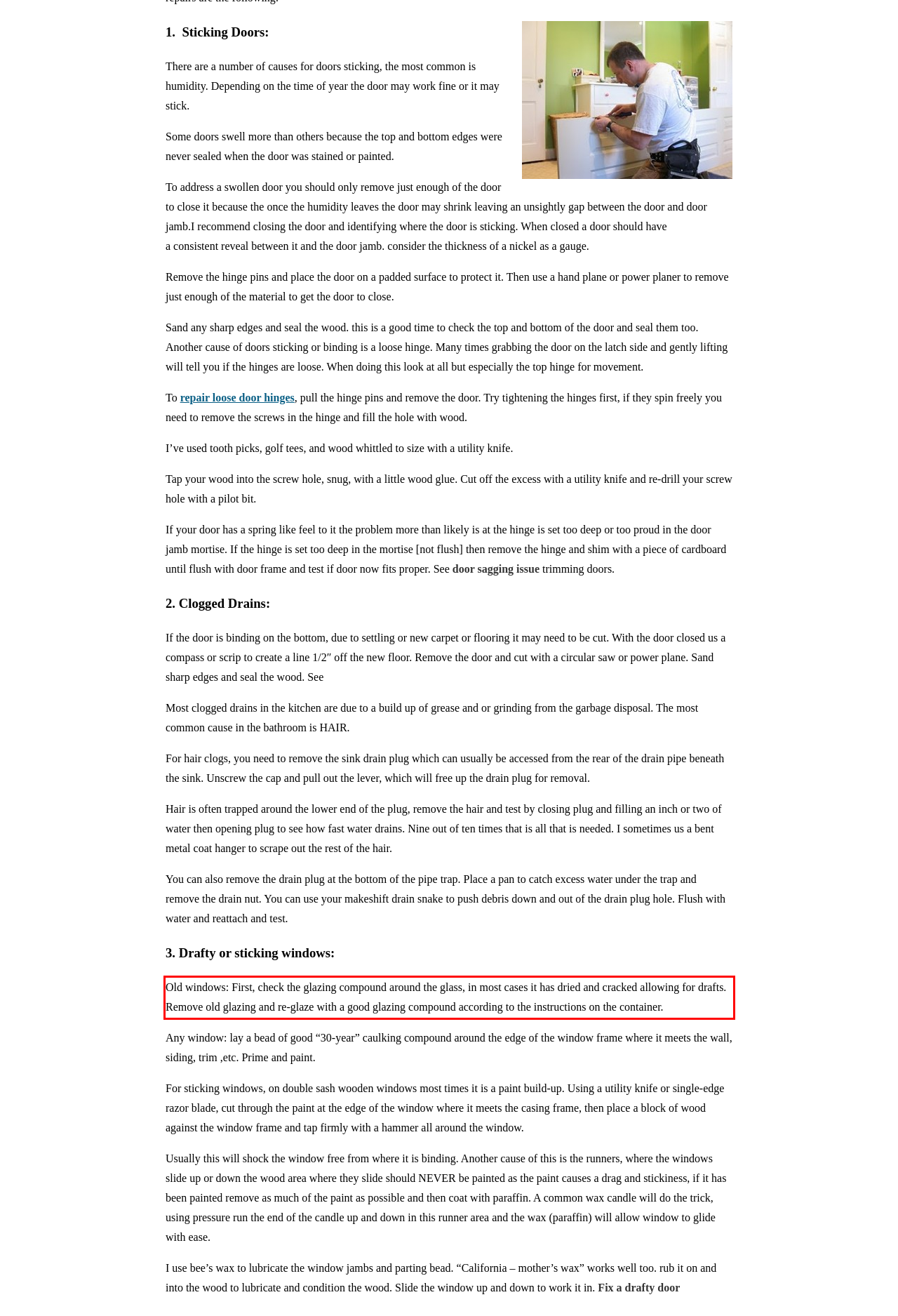The screenshot you have been given contains a UI element surrounded by a red rectangle. Use OCR to read and extract the text inside this red rectangle.

Old windows: First, check the glazing compound around the glass, in most cases it has dried and cracked allowing for drafts. Remove old glazing and re-glaze with a good glazing compound according to the instructions on the container.